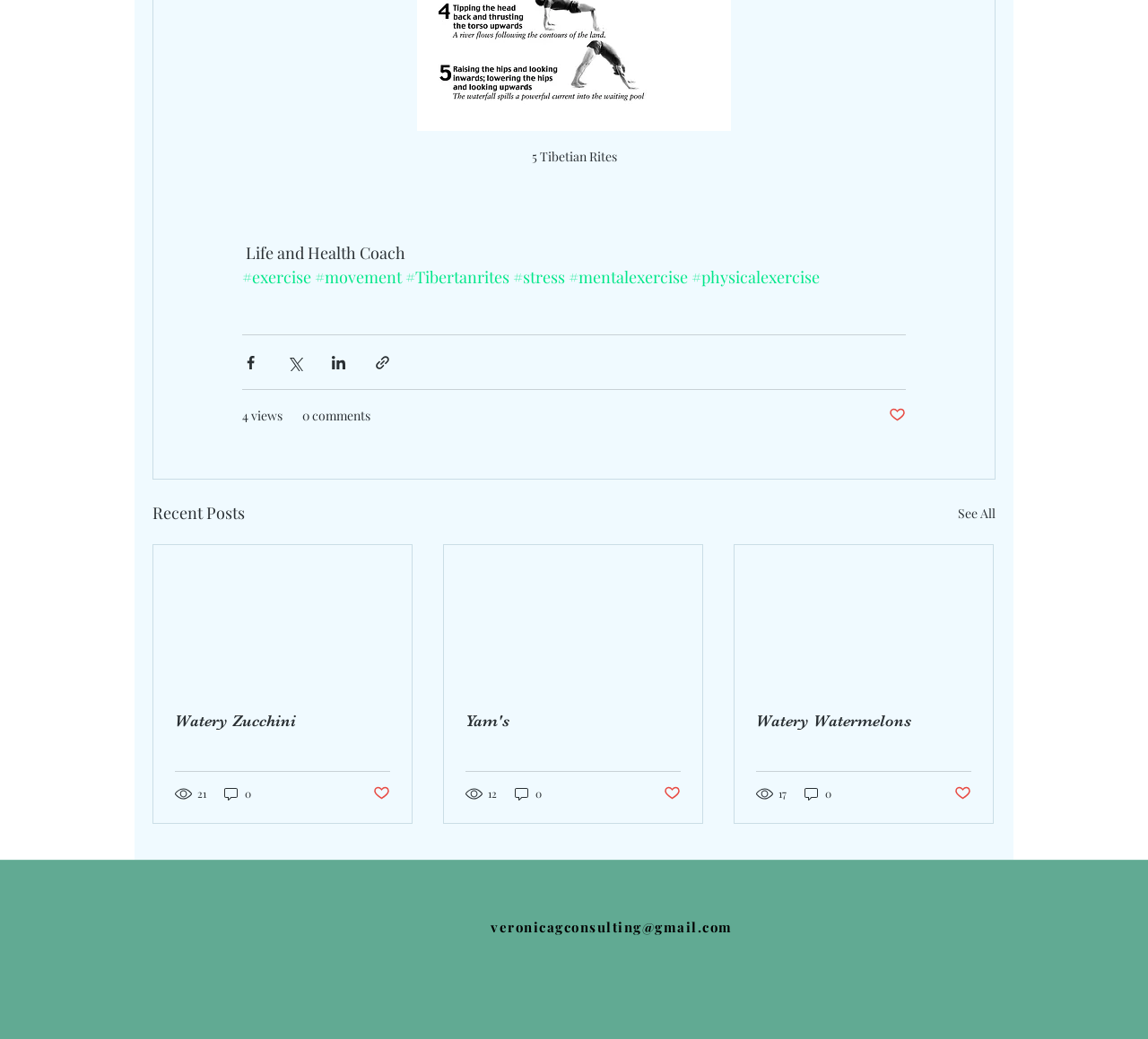From the element description #stress, predict the bounding box coordinates of the UI element. The coordinates must be specified in the format (top-left x, top-left y, bottom-right x, bottom-right y) and should be within the 0 to 1 range.

[0.447, 0.256, 0.492, 0.277]